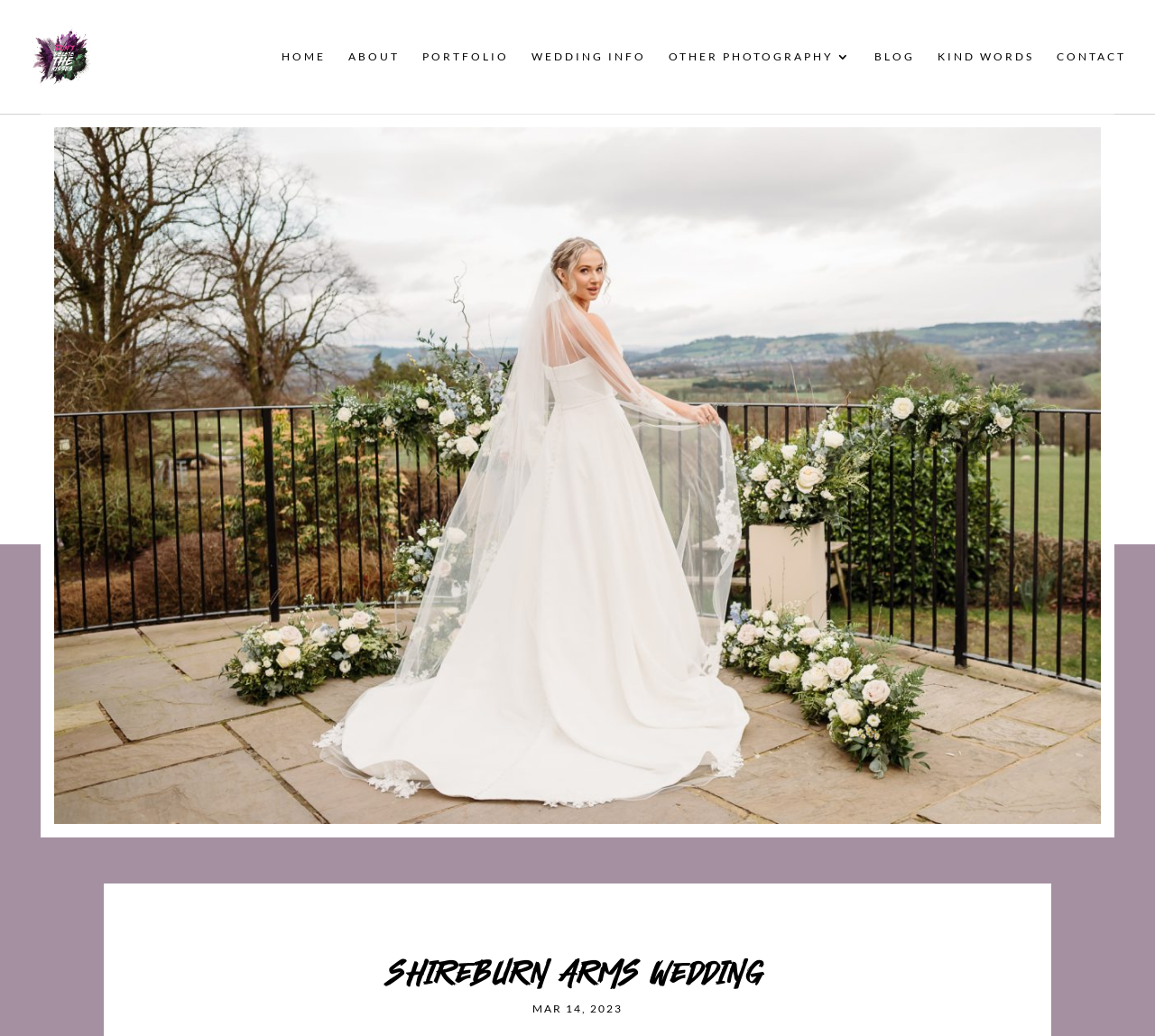Give a one-word or short phrase answer to the question: 
What is the main content of the webpage?

Image